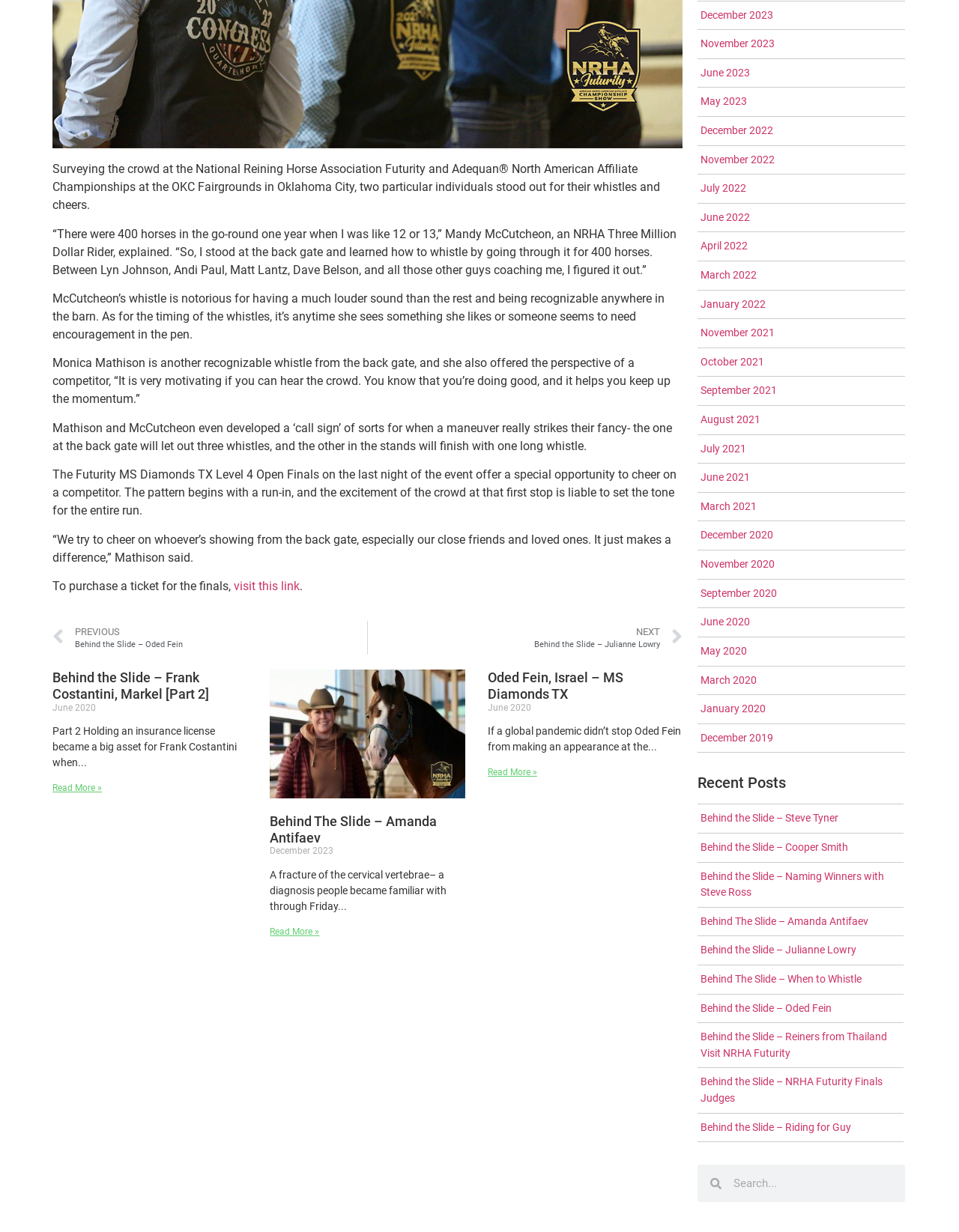Bounding box coordinates must be specified in the format (top-left x, top-left y, bottom-right x, bottom-right y). All values should be floating point numbers between 0 and 1. What are the bounding box coordinates of the UI element described as: Read More »

[0.055, 0.635, 0.106, 0.644]